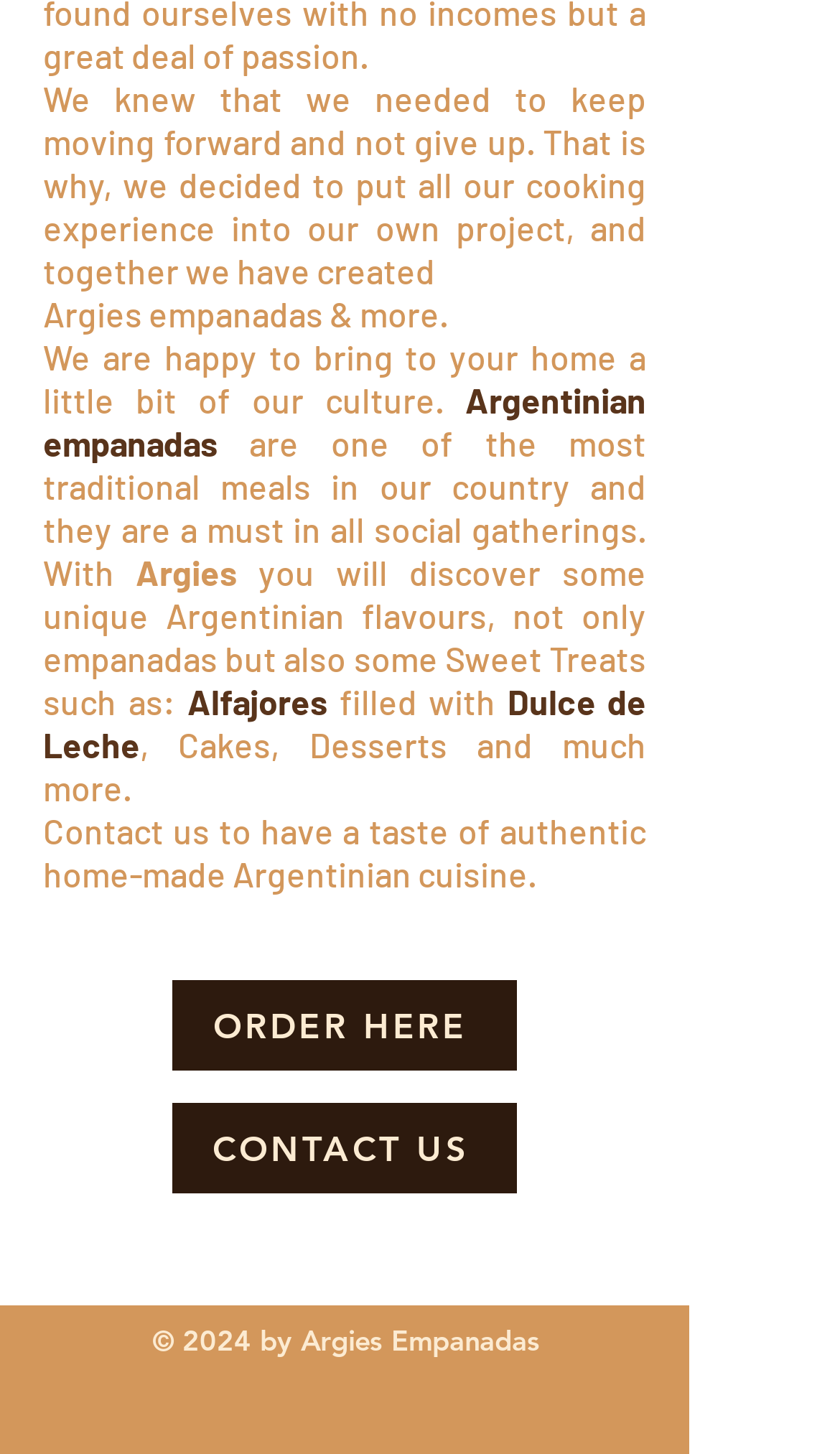What is the call-to-action for ordering?
Based on the visual details in the image, please answer the question thoroughly.

The link 'ORDER HERE' is present on the webpage, indicating that it is the call-to-action for ordering.